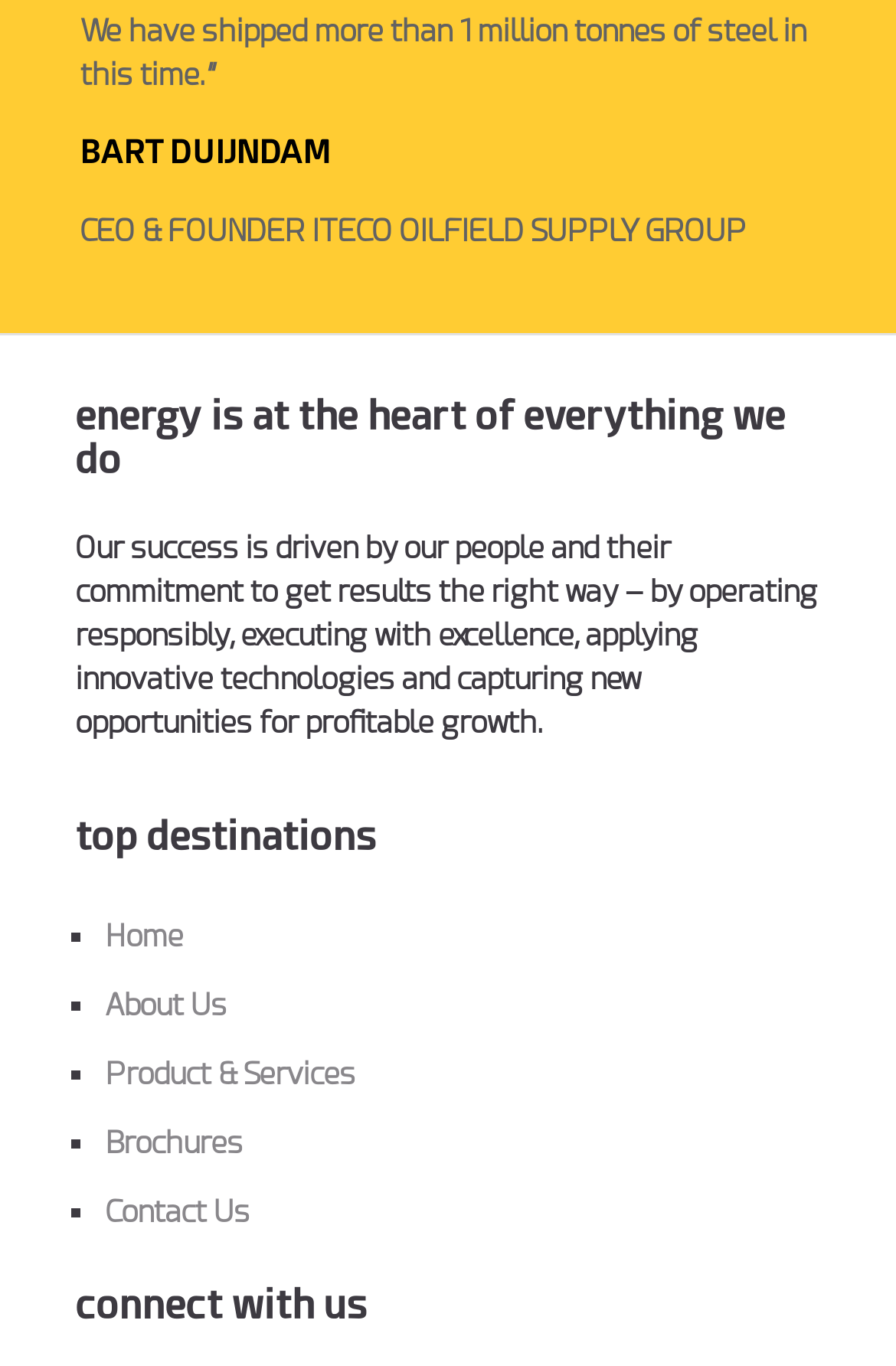How many navigation links are there?
Could you please answer the question thoroughly and with as much detail as possible?

The answer can be found by counting the number of link elements with text 'Home', 'About Us', 'Product & Services', 'Brochures', and 'Contact Us' which are located below the heading 'top destinations'.